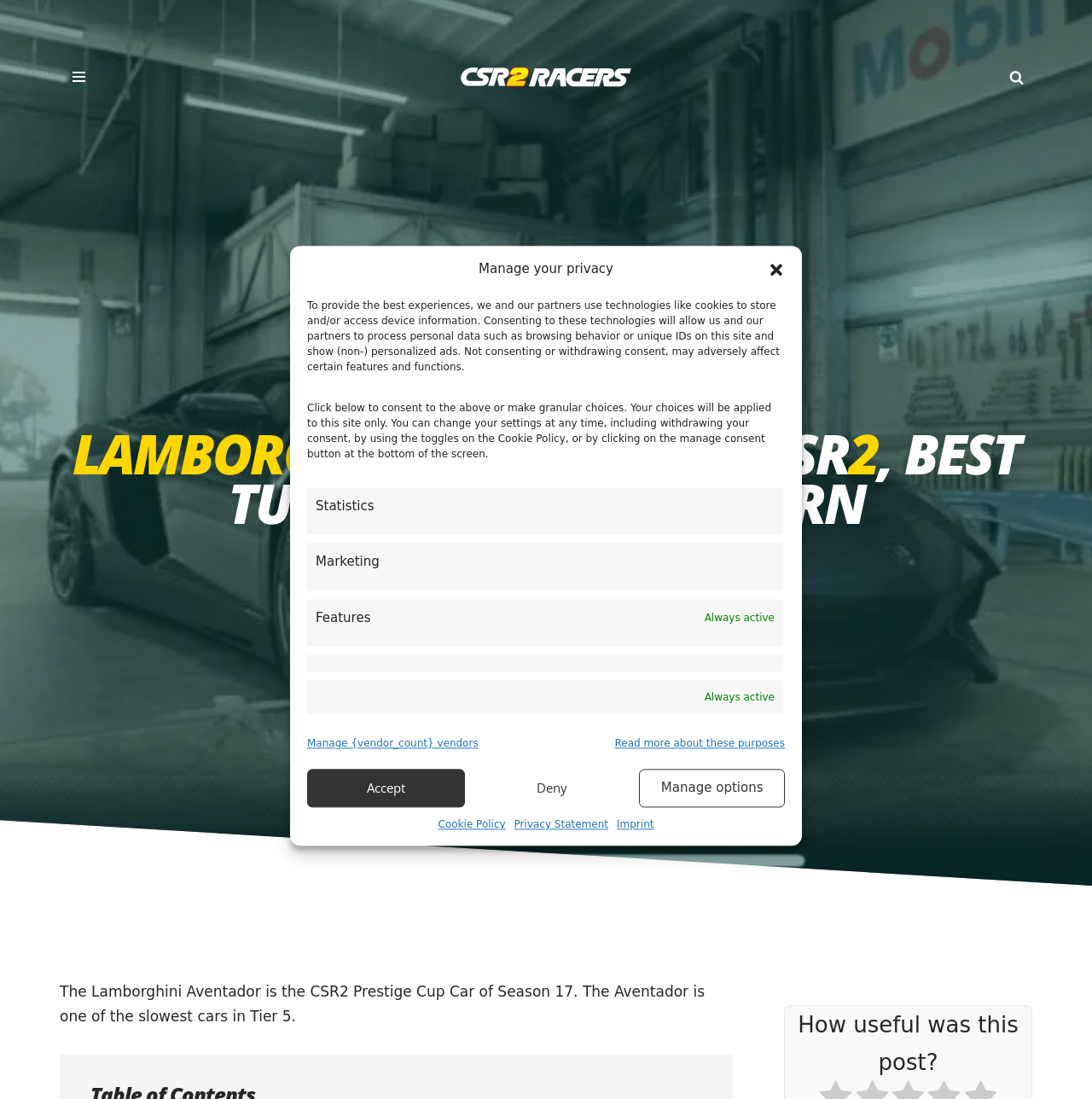For the given element description Imprint, determine the bounding box coordinates of the UI element. The coordinates should follow the format (top-left x, top-left y, bottom-right x, bottom-right y) and be within the range of 0 to 1.

[0.565, 0.742, 0.599, 0.758]